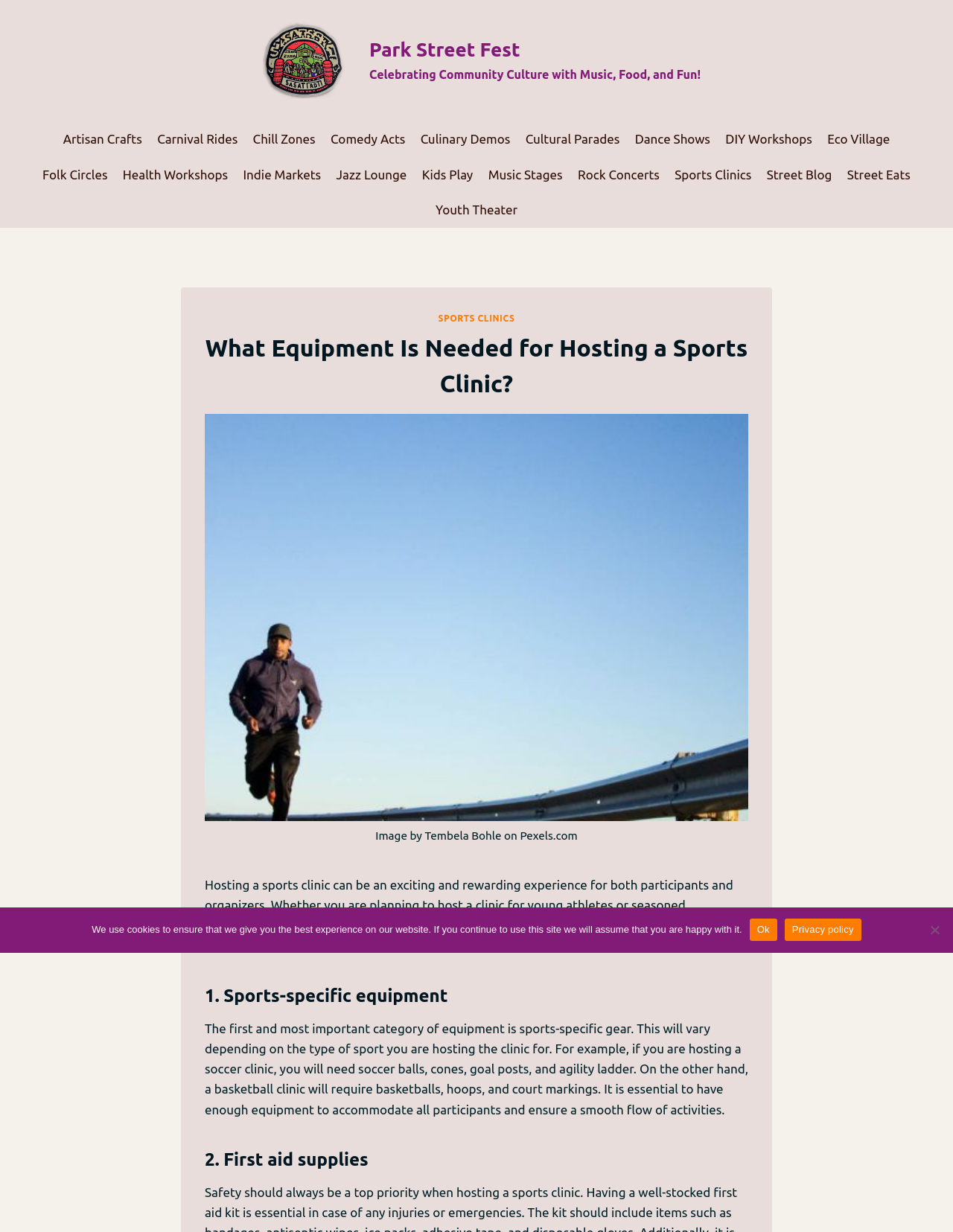Generate the main heading text from the webpage.

What Equipment Is Needed for Hosting a Sports Clinic?